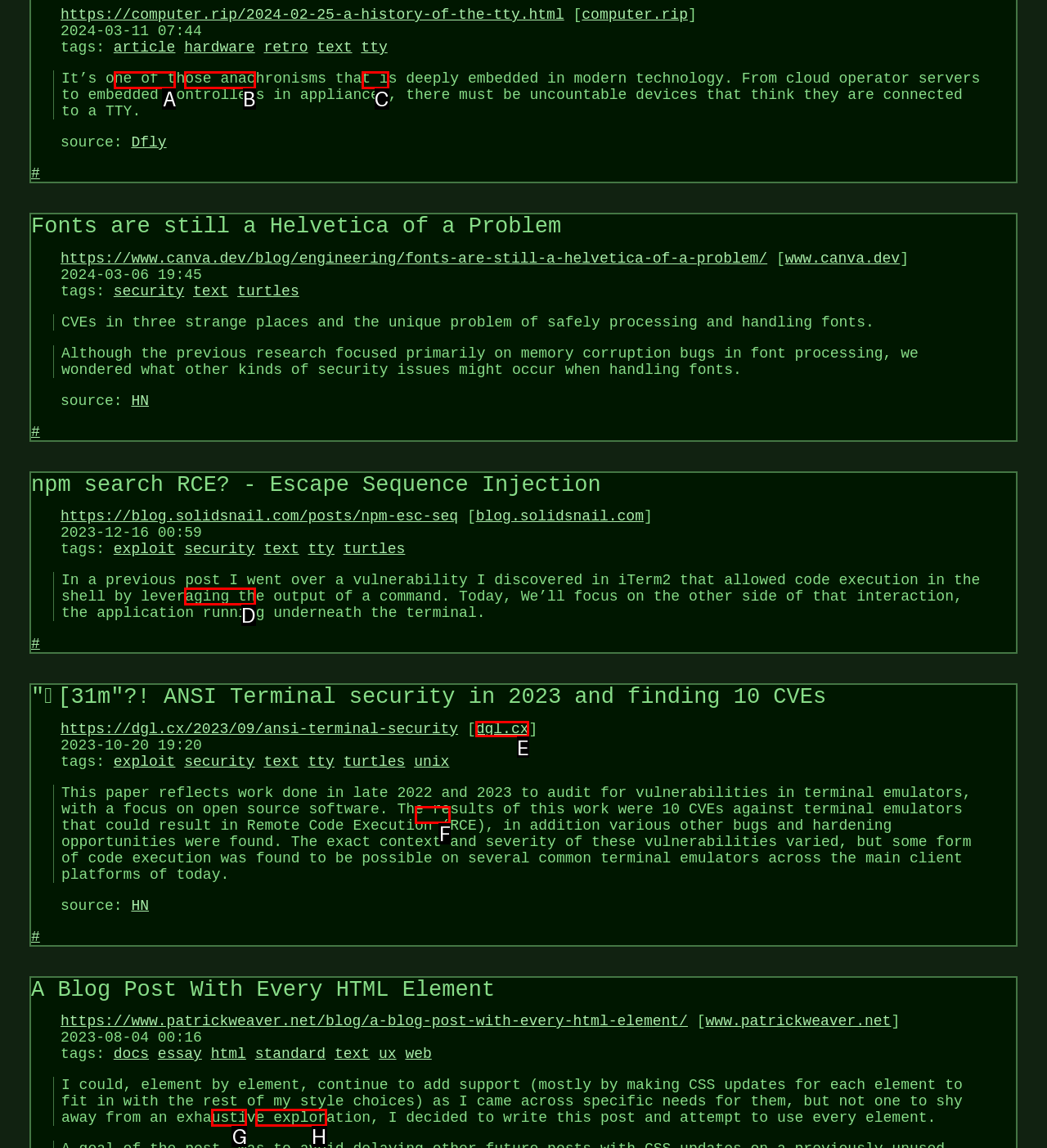Which UI element's letter should be clicked to achieve the task: explore the blog post about ANSI terminal security
Provide the letter of the correct choice directly.

E